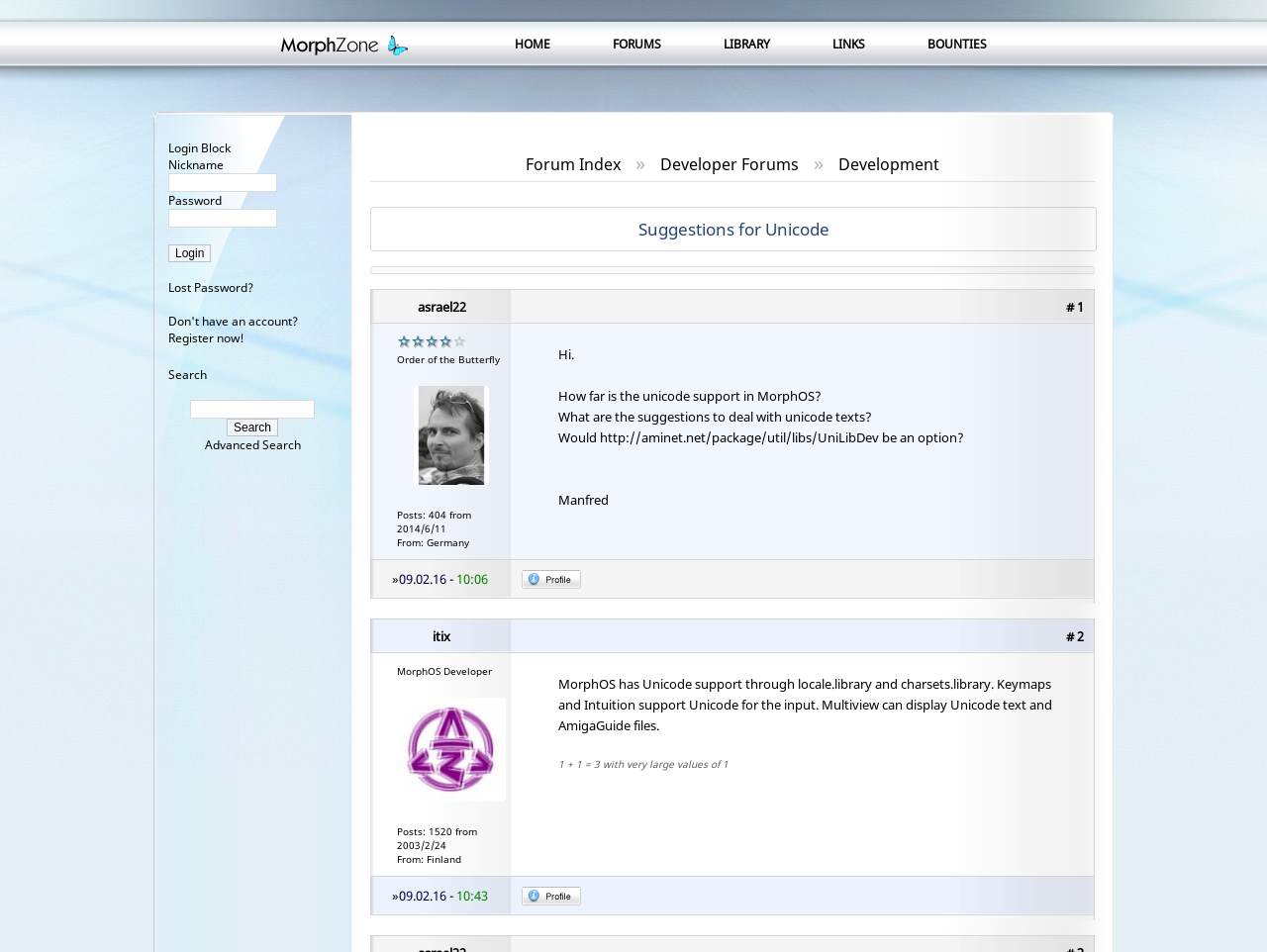Please determine the bounding box coordinates of the element to click on in order to accomplish the following task: "Search for something". Ensure the coordinates are four float numbers ranging from 0 to 1, i.e., [left, top, right, bottom].

[0.179, 0.44, 0.22, 0.458]